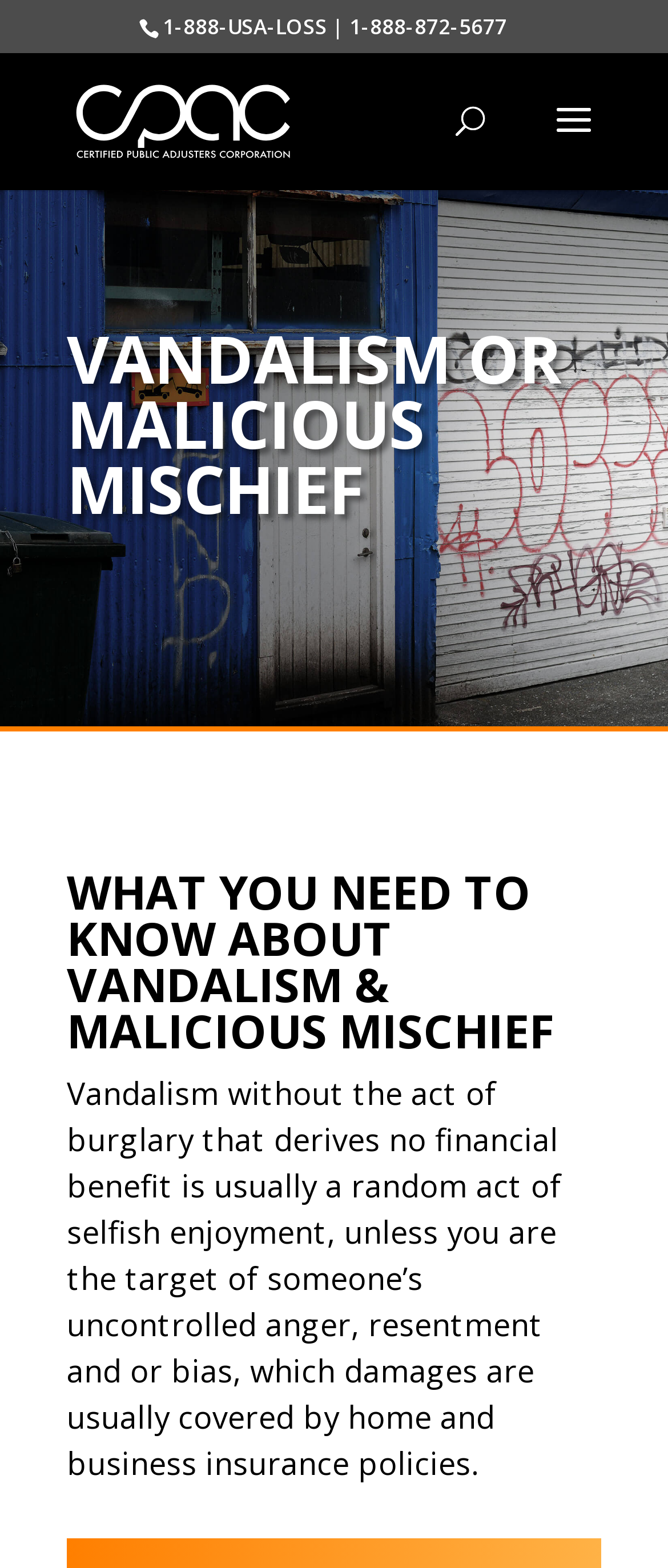Determine the bounding box of the UI component based on this description: "alt="Certified Public Adjusters Corporation"". The bounding box coordinates should be four float values between 0 and 1, i.e., [left, top, right, bottom].

[0.113, 0.062, 0.435, 0.088]